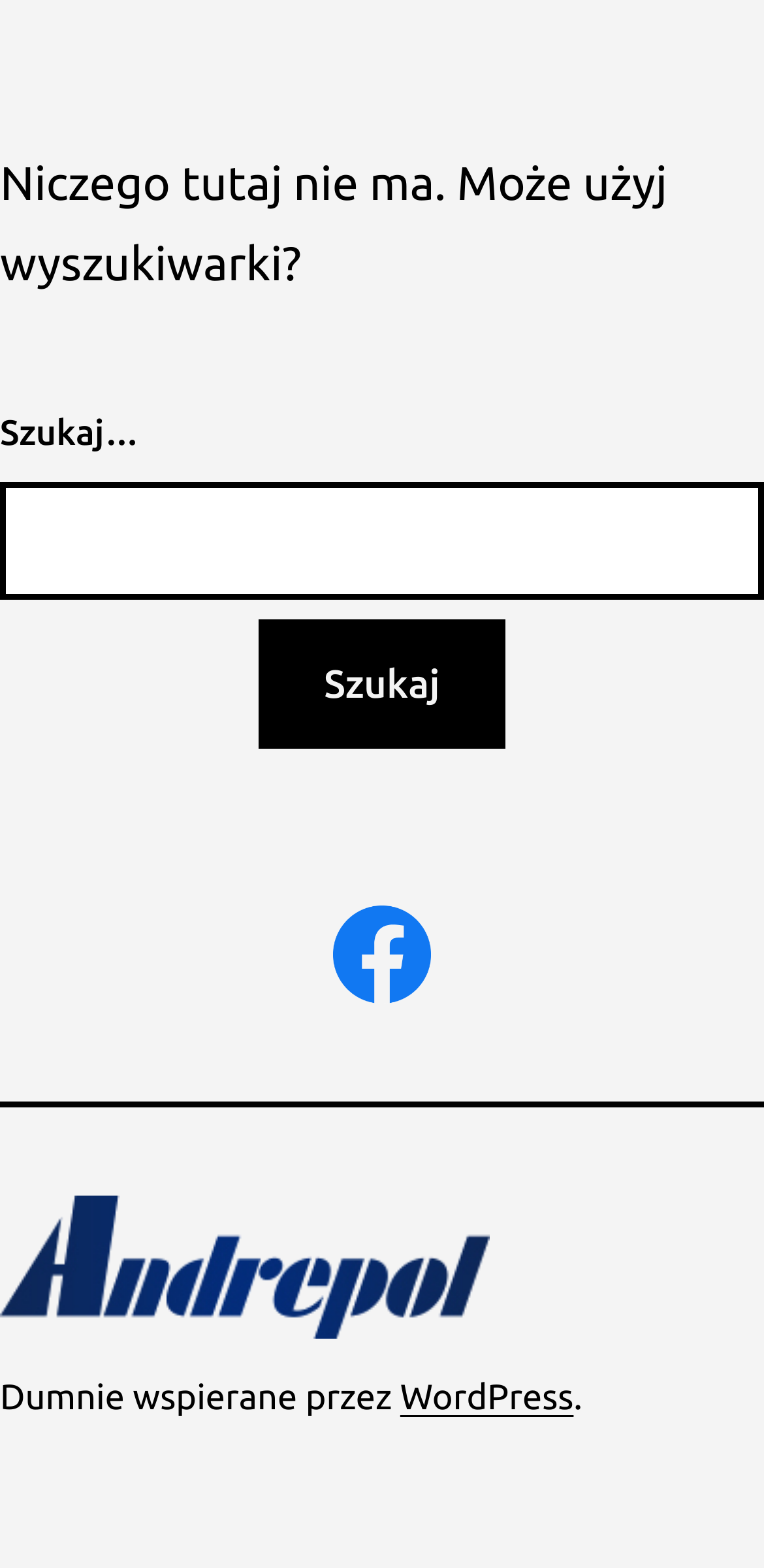Locate the UI element that matches the description parent_node: Szukaj… name="s" in the webpage screenshot. Return the bounding box coordinates in the format (top-left x, top-left y, bottom-right x, bottom-right y), with values ranging from 0 to 1.

[0.0, 0.308, 1.0, 0.383]